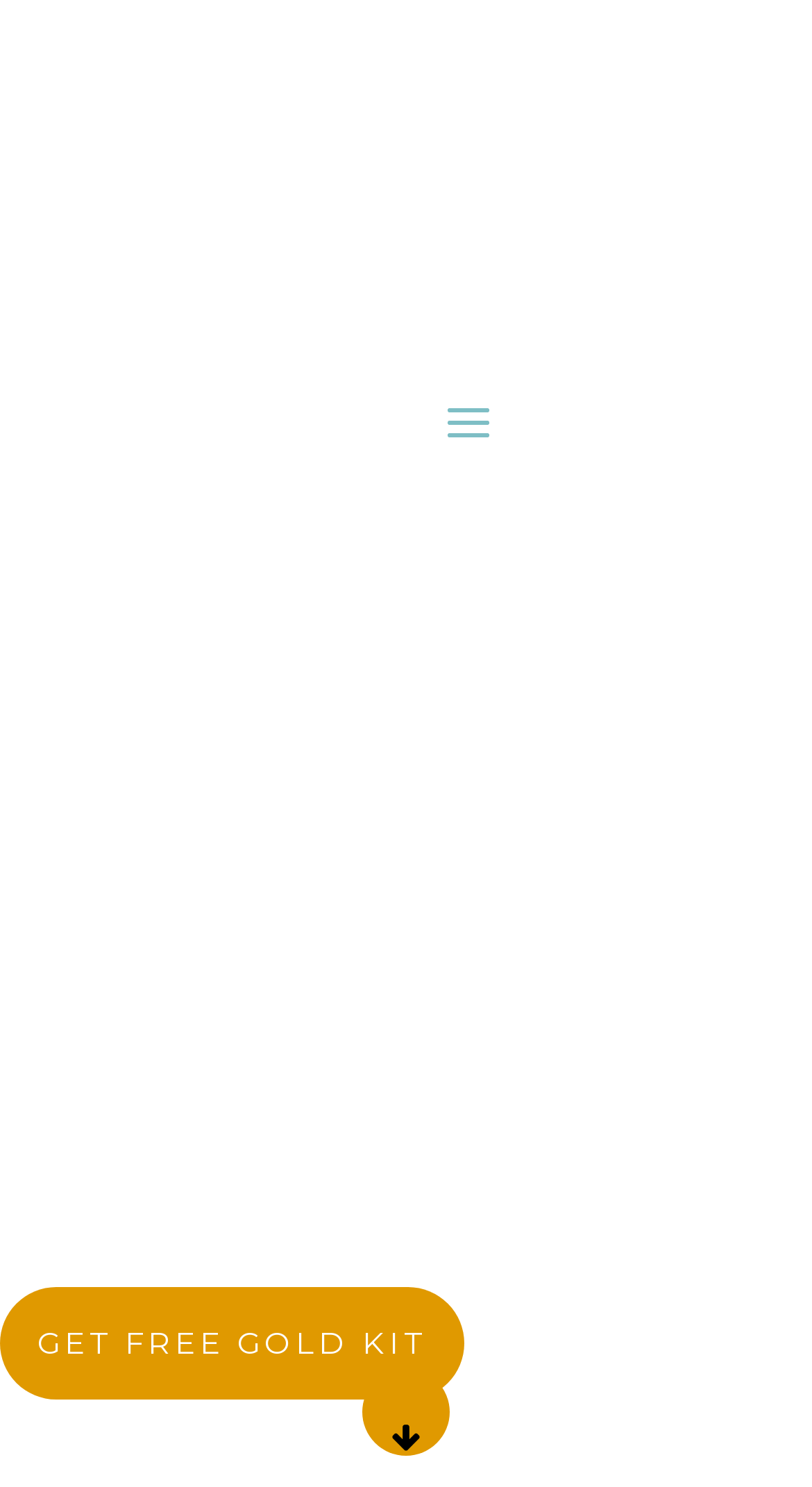Respond to the following query with just one word or a short phrase: 
How many images are present on this webpage?

4